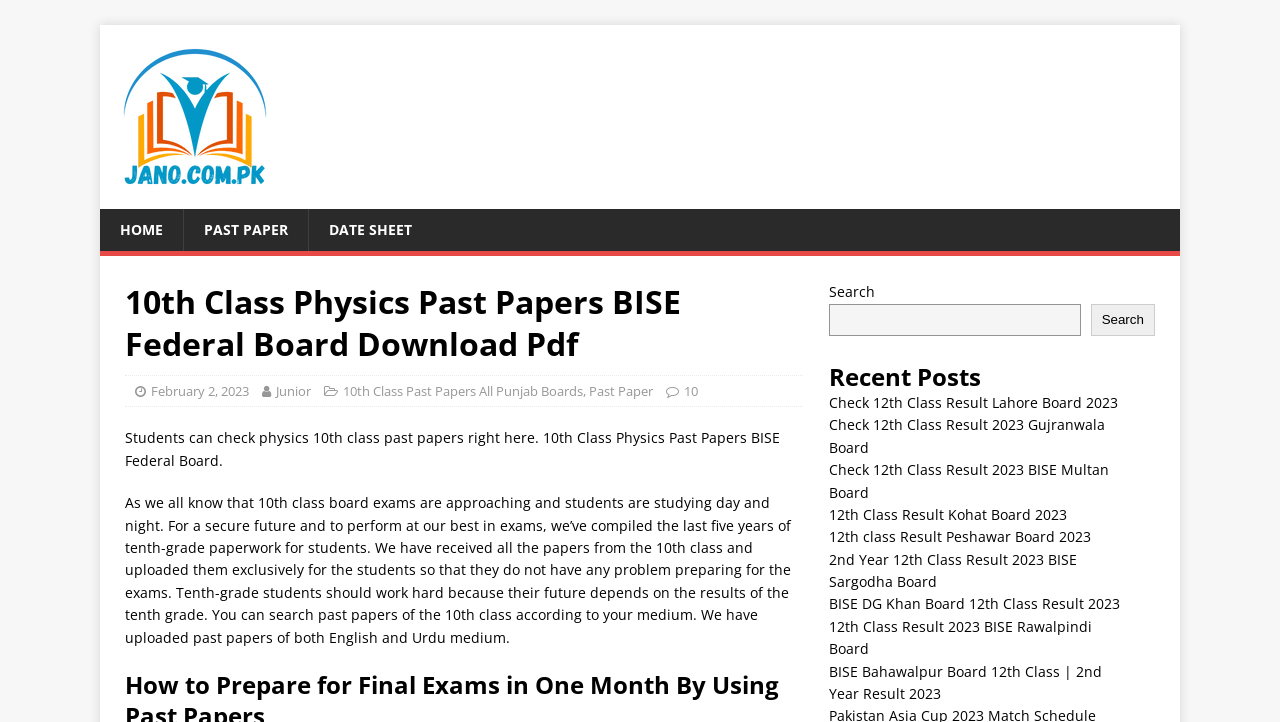Locate the UI element described by Home and provide its bounding box coordinates. Use the format (top-left x, top-left y, bottom-right x, bottom-right y) with all values as floating point numbers between 0 and 1.

[0.078, 0.289, 0.143, 0.348]